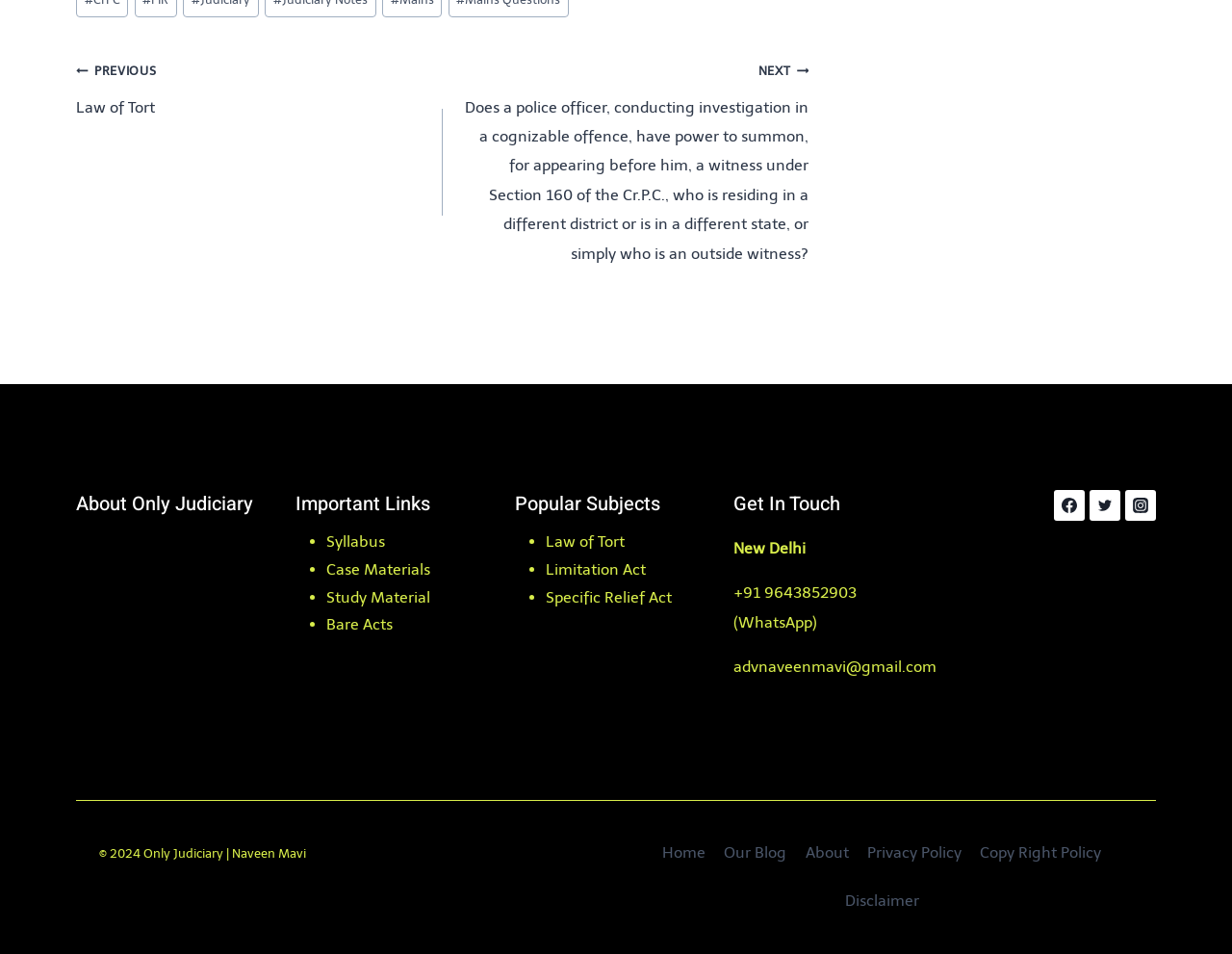Please specify the bounding box coordinates of the region to click in order to perform the following instruction: "view syllabus".

[0.265, 0.558, 0.312, 0.577]